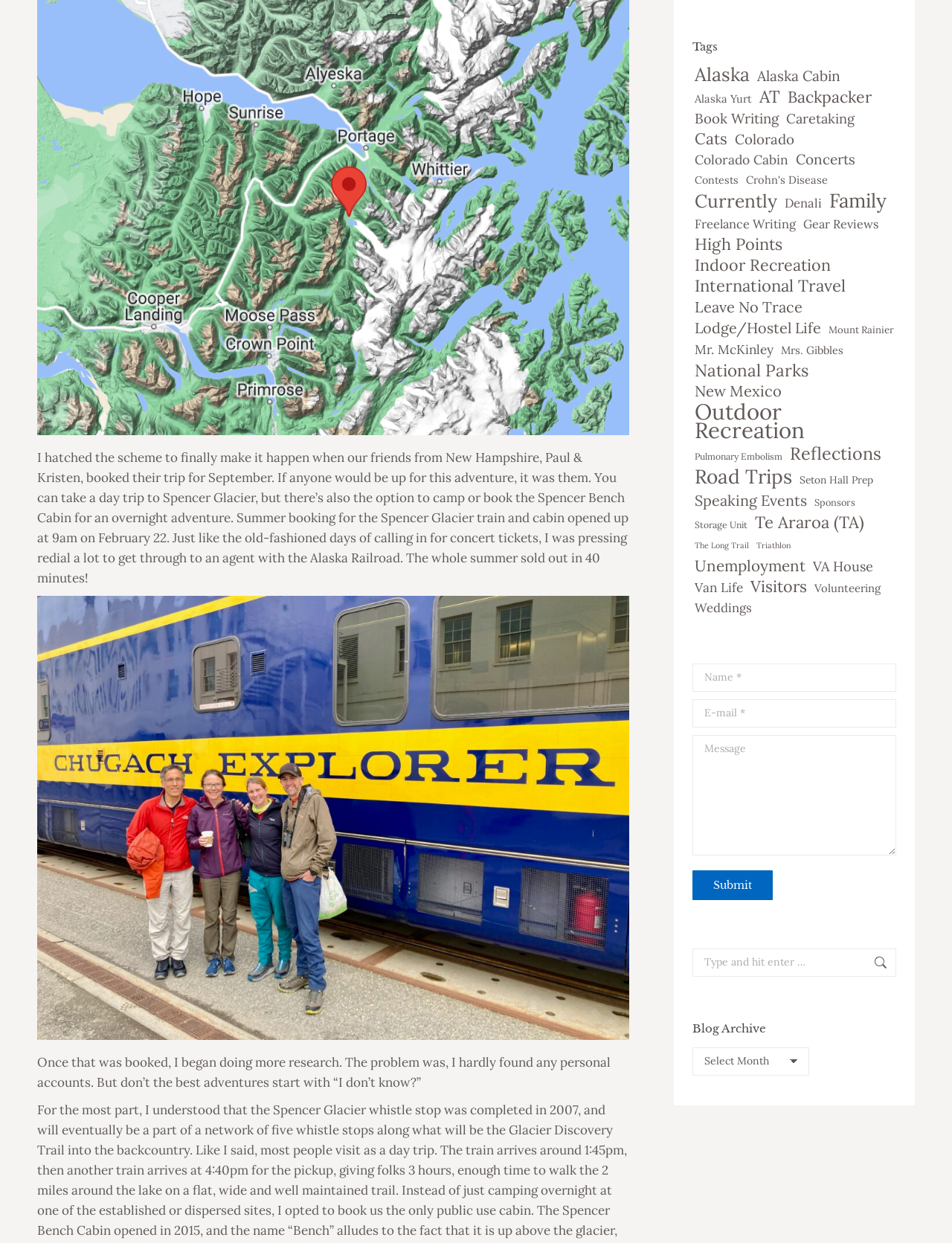Extract the bounding box coordinates of the UI element described by: "Alaska". The coordinates should include four float numbers ranging from 0 to 1, e.g., [left, top, right, bottom].

[0.727, 0.052, 0.79, 0.067]